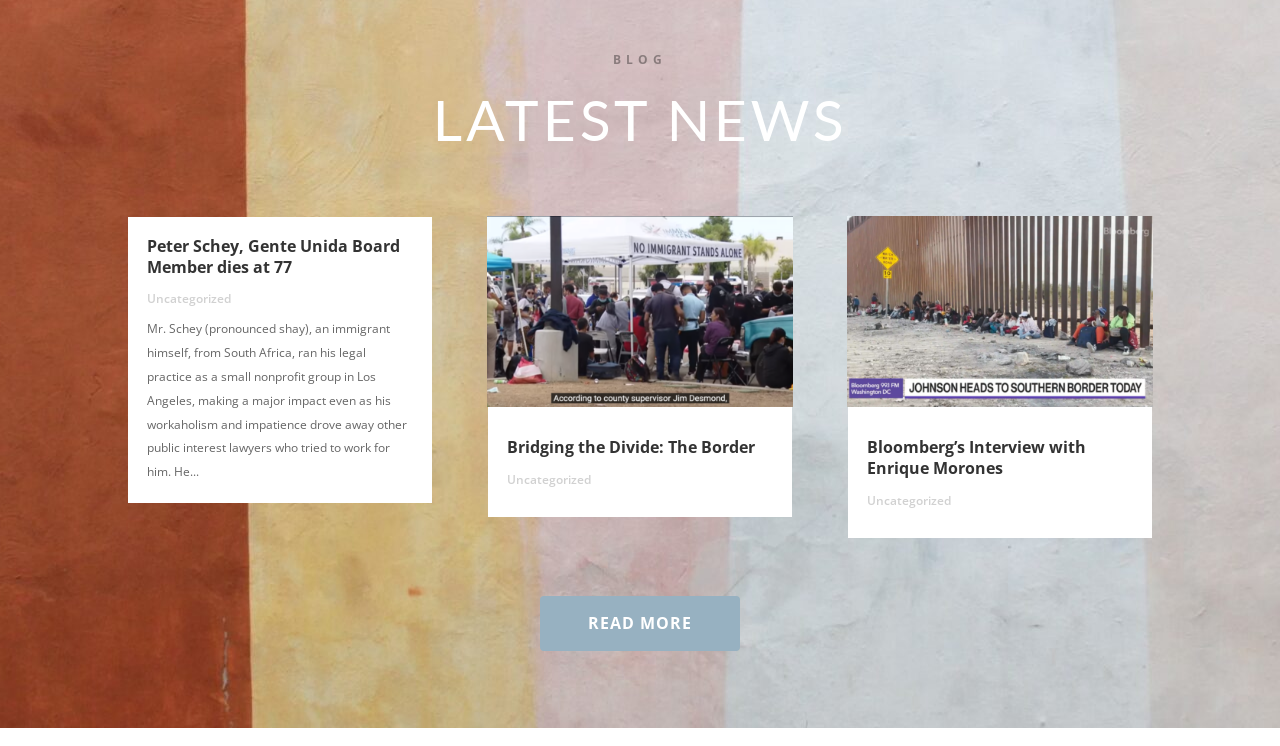Using floating point numbers between 0 and 1, provide the bounding box coordinates in the format (top-left x, top-left y, bottom-right x, bottom-right y). Locate the UI element described here: READ MORE

[0.422, 0.799, 0.578, 0.873]